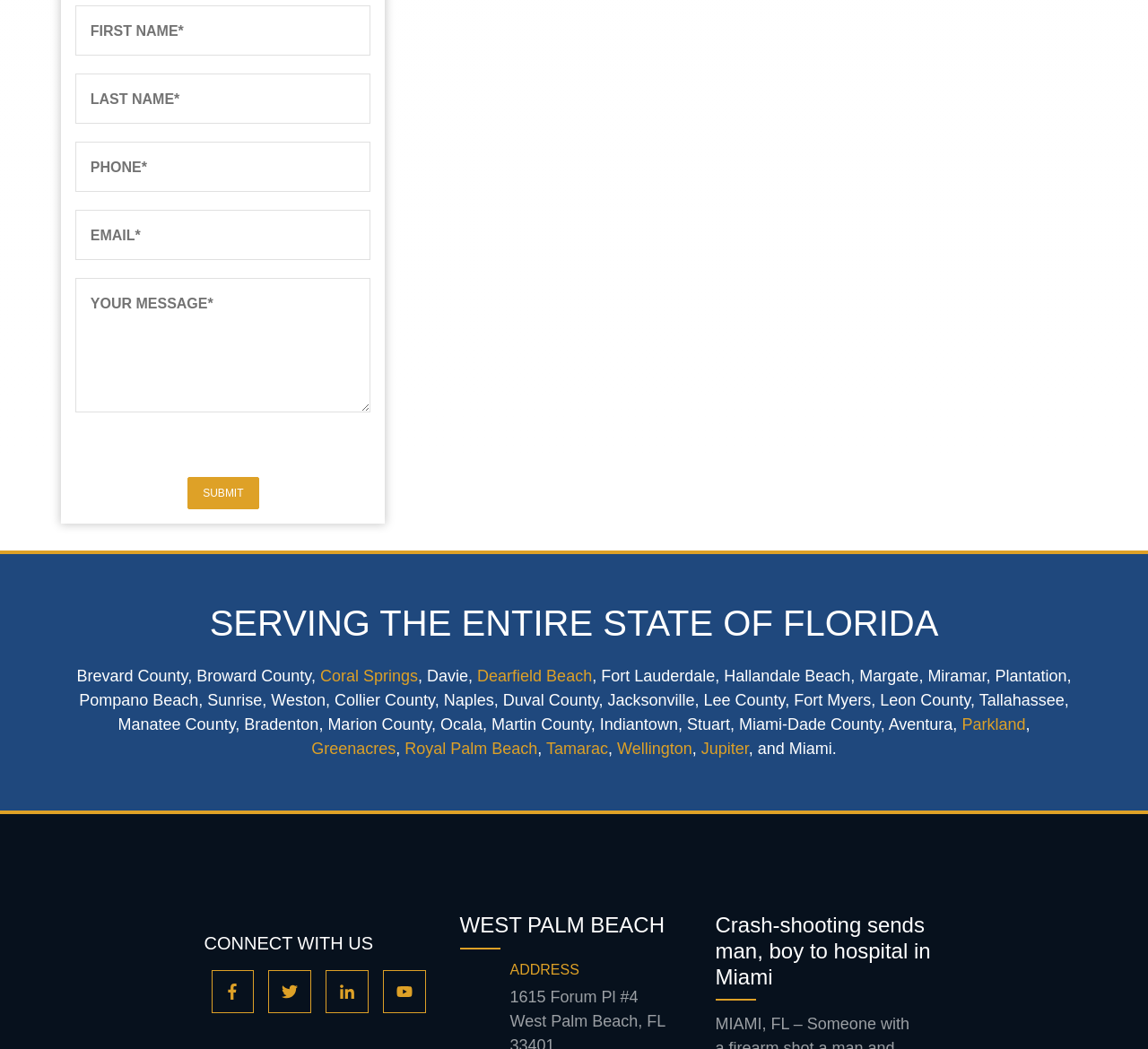Identify the bounding box coordinates of the region that should be clicked to execute the following instruction: "Enter email".

[0.066, 0.2, 0.323, 0.248]